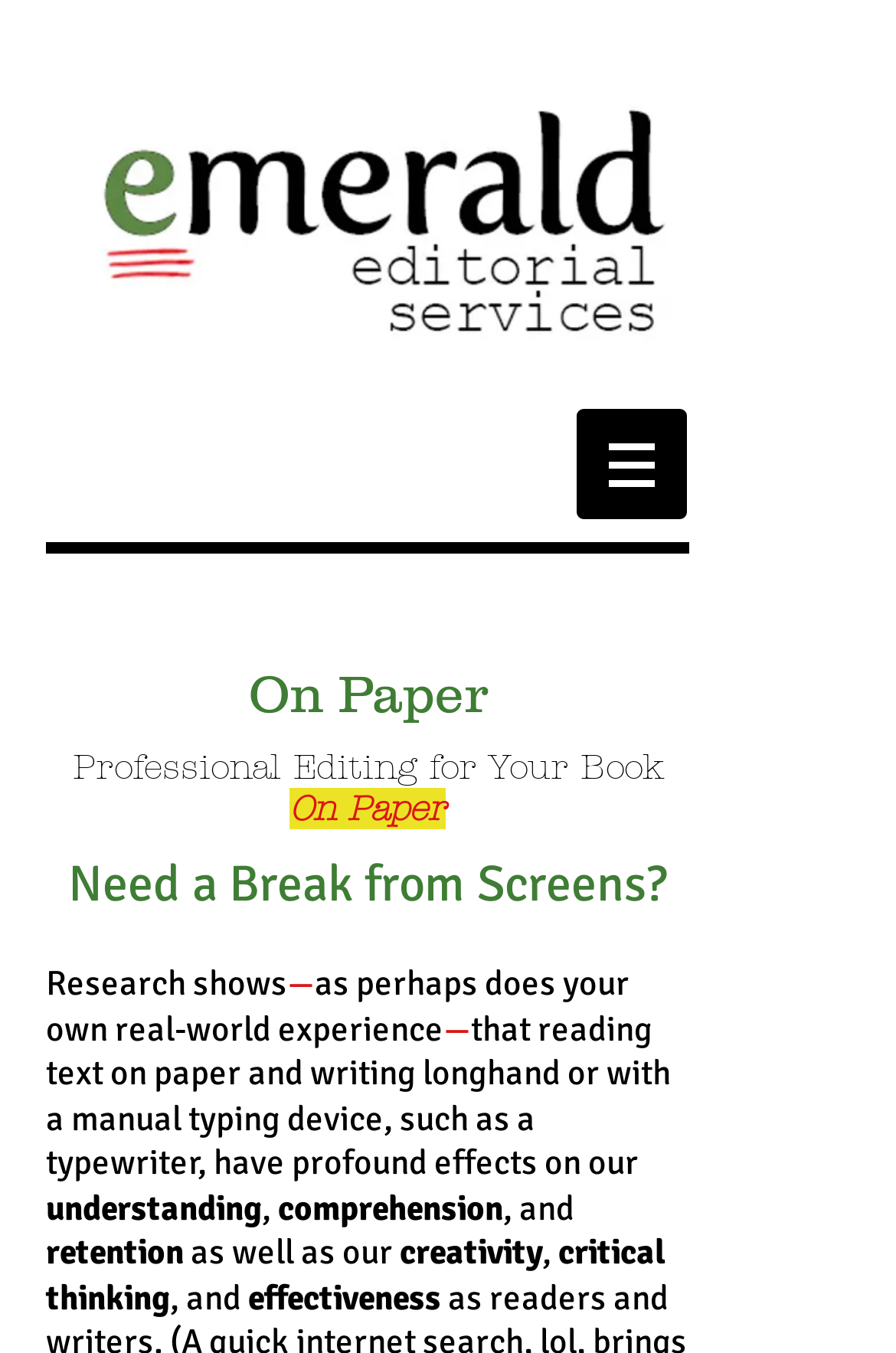Explain the contents of the webpage comprehensively.

The webpage is about Emerald Editorial Services, which offers professional editing for book manuscripts. At the top left of the page, there is a logo of Emerald Editorial Services, accompanied by a link to the same. To the right of the logo, there is a navigation menu labeled "Site" with a button that has a popup menu.

Below the navigation menu, there is a heading "On Paper" in a prominent position. Underneath, there is a subheading "Professional Editing for Your Book" that highlights the service offered. 

Further down, there is another heading "Need a Break from Screens?" which introduces a section discussing the benefits of writing on paper. This section consists of several paragraphs of text, citing research that shows the positive effects of reading and writing on paper, including improved understanding, comprehension, retention, creativity, critical thinking, and effectiveness. The text is arranged in a single column, with no images or other elements interrupting the flow of text.